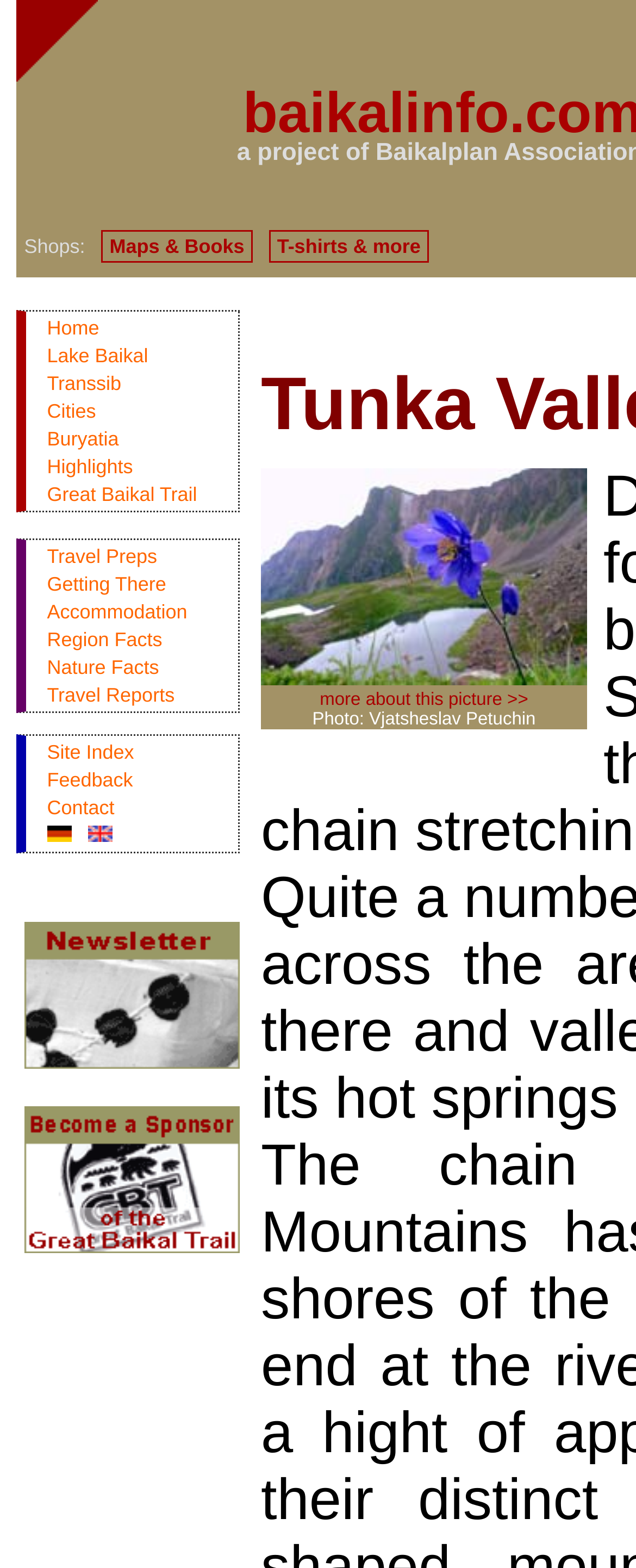Determine the bounding box coordinates for the UI element matching this description: "alt="Become a sponsor!"".

[0.038, 0.8, 0.376, 0.813]